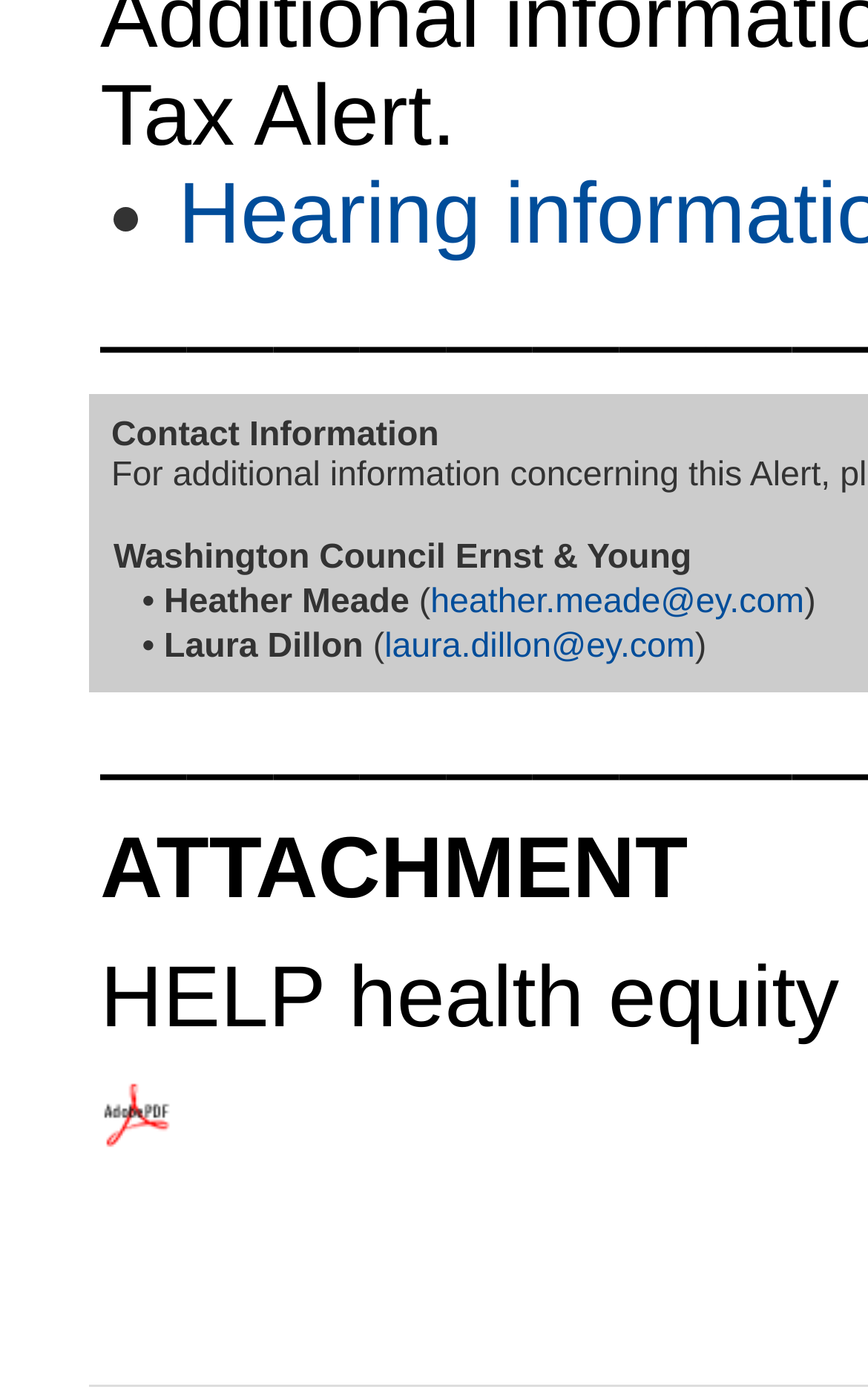Using the description "laura.dillon@ey.com", predict the bounding box of the relevant HTML element.

[0.443, 0.449, 0.801, 0.476]